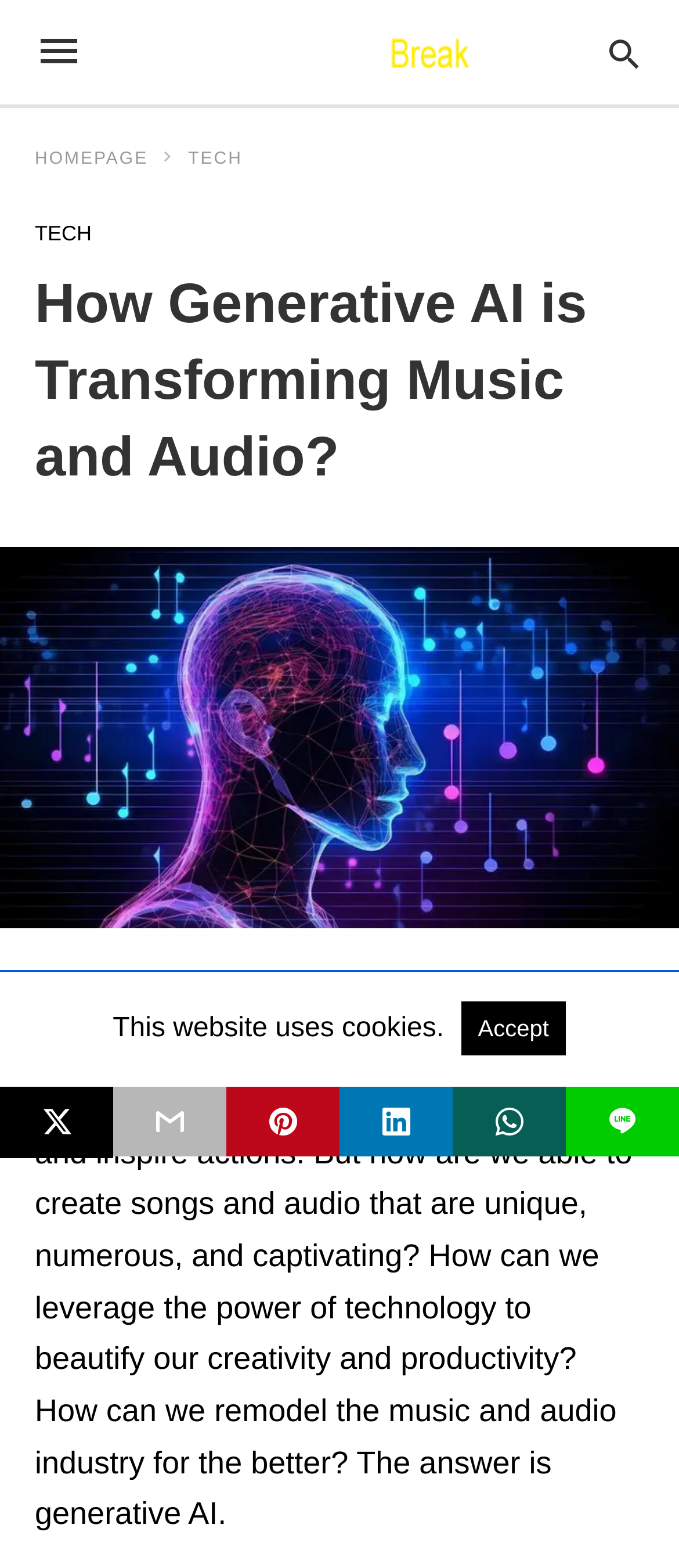What is the purpose of the 'Accept' button?
Use the screenshot to answer the question with a single word or phrase.

To accept cookies